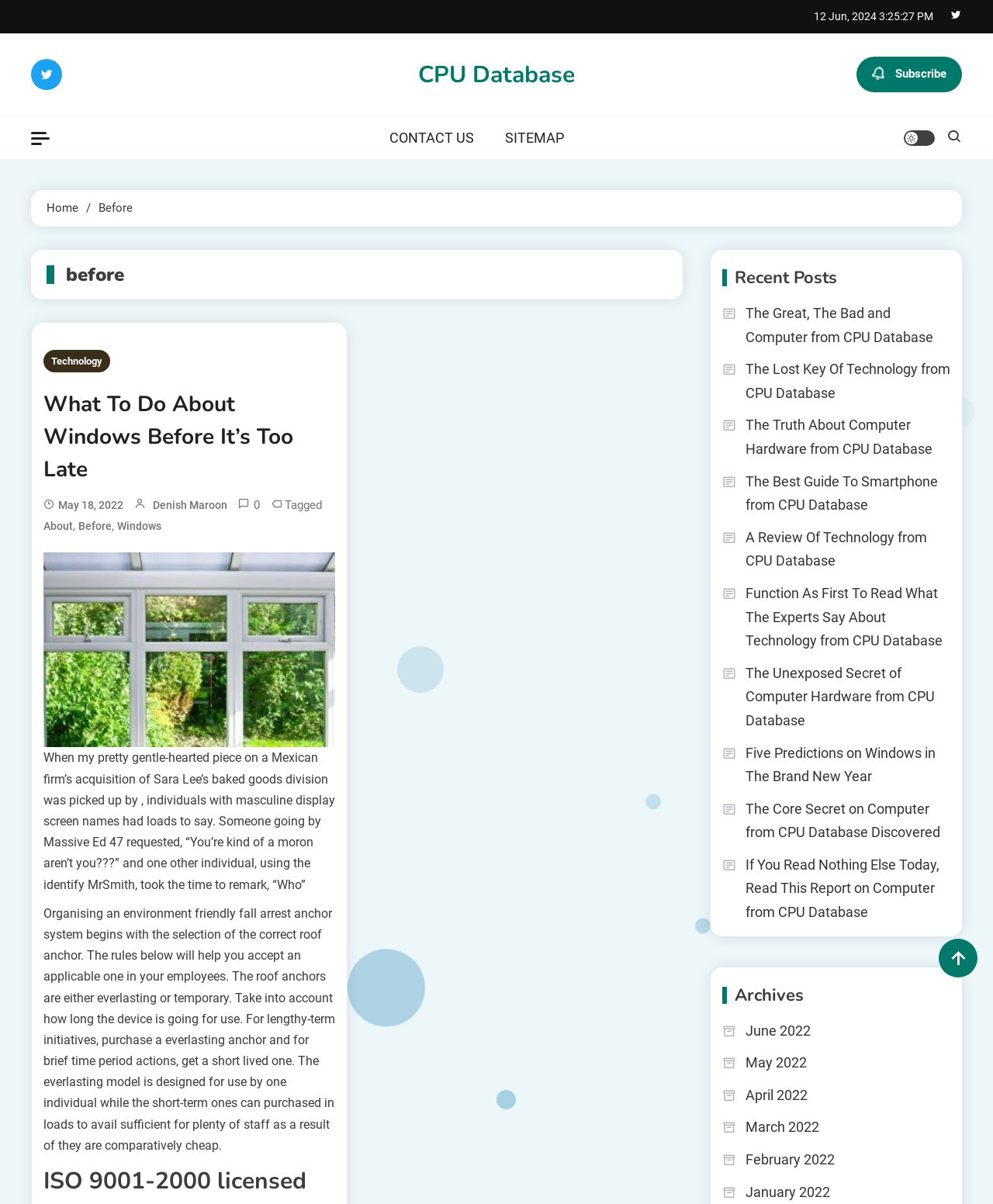Summarize the webpage with intricate details.

The webpage is titled "before - CPU Database" and has a date and time displayed at the top right corner, "12 Jun, 2024" and "3:25:28 PM". Below the title, there are several links and icons, including a subscribe button and a site mode button. 

On the left side, there is a navigation menu with a "Home" link and a "Breadcrumbs" section. Below the navigation menu, there is a heading "before" followed by a link to "Technology" and an article titled "What To Do About Windows Before It’s Too Late". The article has a publication date "May 18, 2022" and is written by "Denish Maroon". 

The article is accompanied by an image related to technology from CPU Database. The content of the article is a discussion about a Mexican firm's acquisition of Sara Lee's baked goods division and the reactions of individuals with masculine display screen names. 

Below the article, there is a section with two long paragraphs of text. The first paragraph discusses organizing an efficient fall arrest anchor system, and the second paragraph is a continuation of the previous article.

On the right side, there is a section titled "Recent Posts" with multiple links to articles related to technology and computer hardware from CPU Database. Each link has an icon and a brief title. 

Below the "Recent Posts" section, there is a section titled "Archives" with links to monthly archives from June 2022 to February 2022, each represented by an icon and a month.